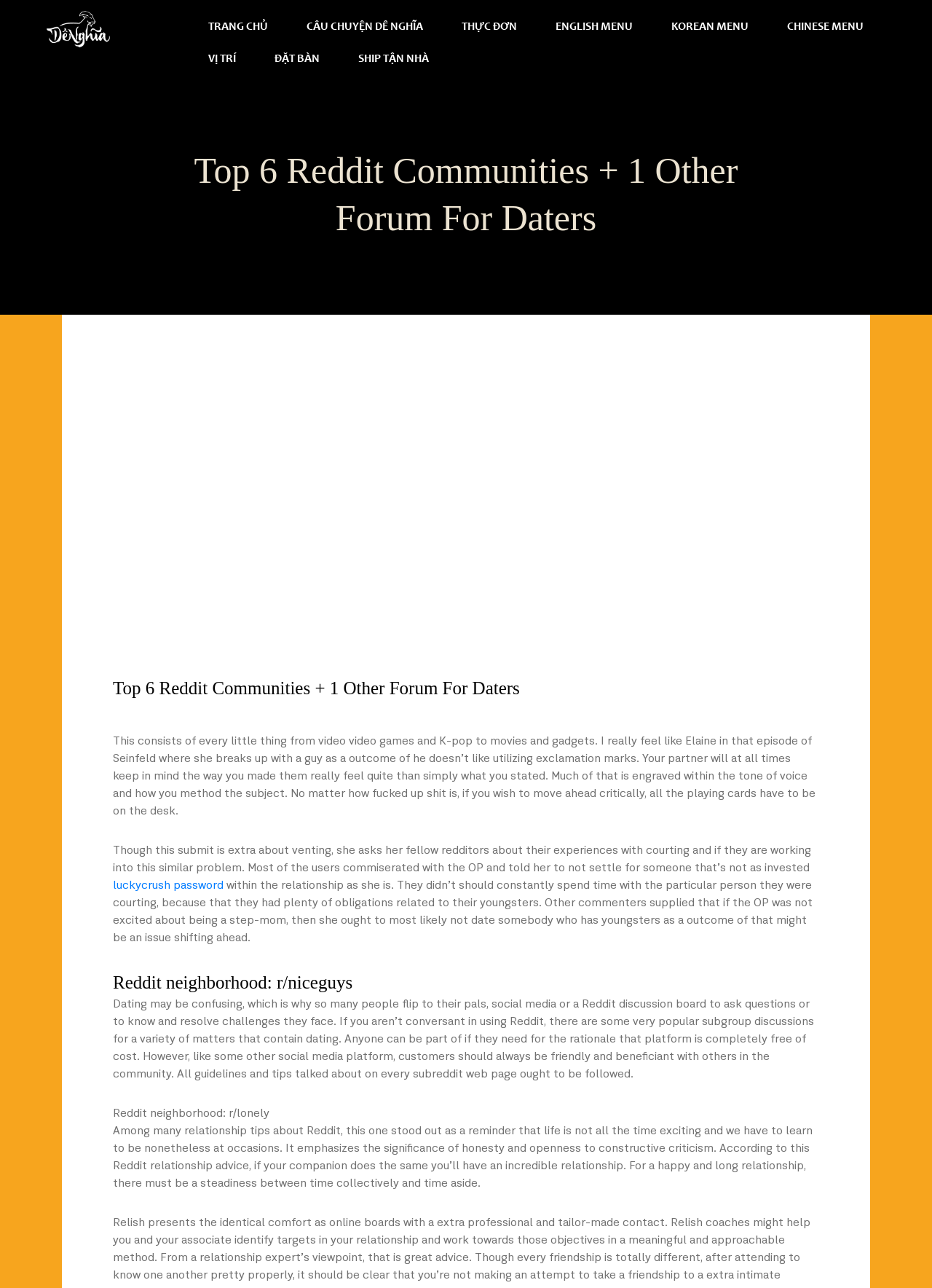Write a detailed summary of the webpage, including text, images, and layout.

The webpage is about online communities for daters, specifically focusing on Reddit forums. At the top left corner, there is a logo image with a corresponding link. Below the logo, there is a navigation menu with links to different sections, including "TRANG CHỦ", "CÂU CHUYỆN DÊ NGHĨA", "THỰC ĐƠN", and others.

The main content of the webpage is divided into sections, each with a heading. The first section has a heading "Top 6 Reddit Communities + 1 Other Forum For Daters" and contains a paragraph of text discussing the importance of tone and approach in relationships. Below this section, there is another section with the same heading, which appears to be a duplicate.

The next section has a heading "Reddit community: r/niceguys" and contains a paragraph of text discussing the challenges of dating and the importance of honesty and openness in relationships. Below this section, there is another section with a heading "Reddit community: r/lonely" and contains a paragraph of text emphasizing the importance of balance in relationships.

Throughout the webpage, there are links to other resources, including "luckycrush password". The overall layout of the webpage is organized, with clear headings and concise text, making it easy to navigate and read.